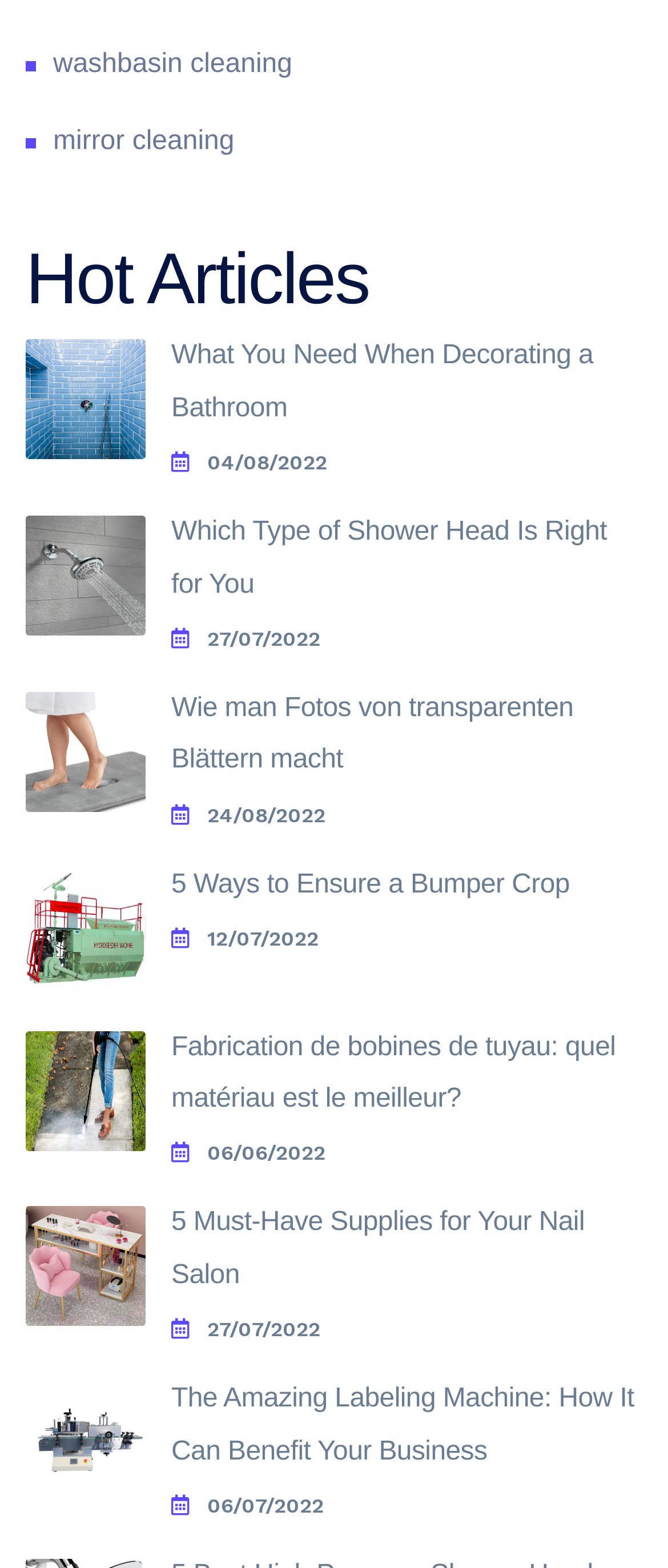Determine the bounding box coordinates of the area to click in order to meet this instruction: "Search".

None